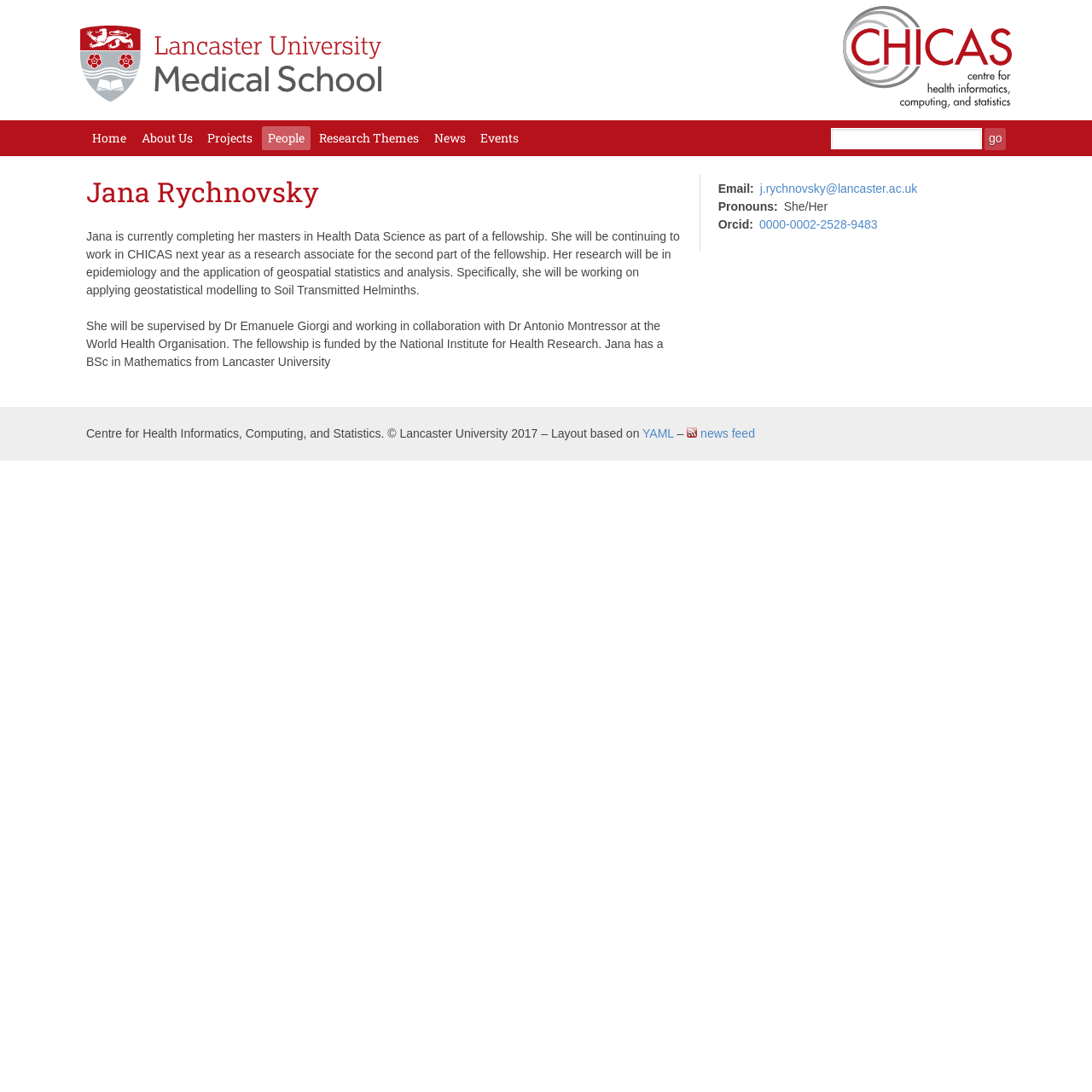Provide the bounding box coordinates of the HTML element described by the text: "alt="Health and Medicine, Lancaster University"".

[0.073, 0.084, 0.35, 0.097]